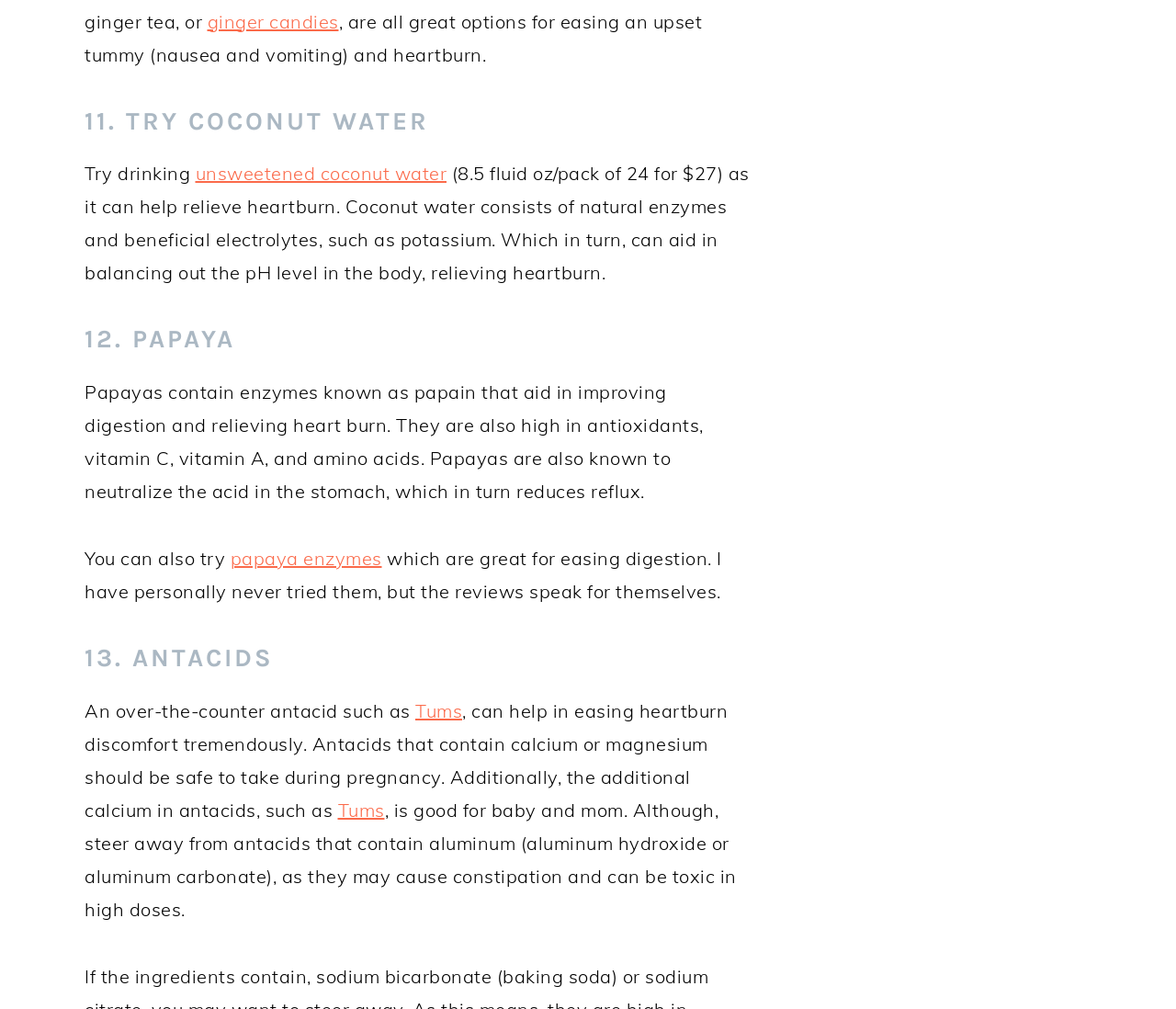Using the element description: "ginger candies", determine the bounding box coordinates for the specified UI element. The coordinates should be four float numbers between 0 and 1, [left, top, right, bottom].

[0.176, 0.01, 0.288, 0.032]